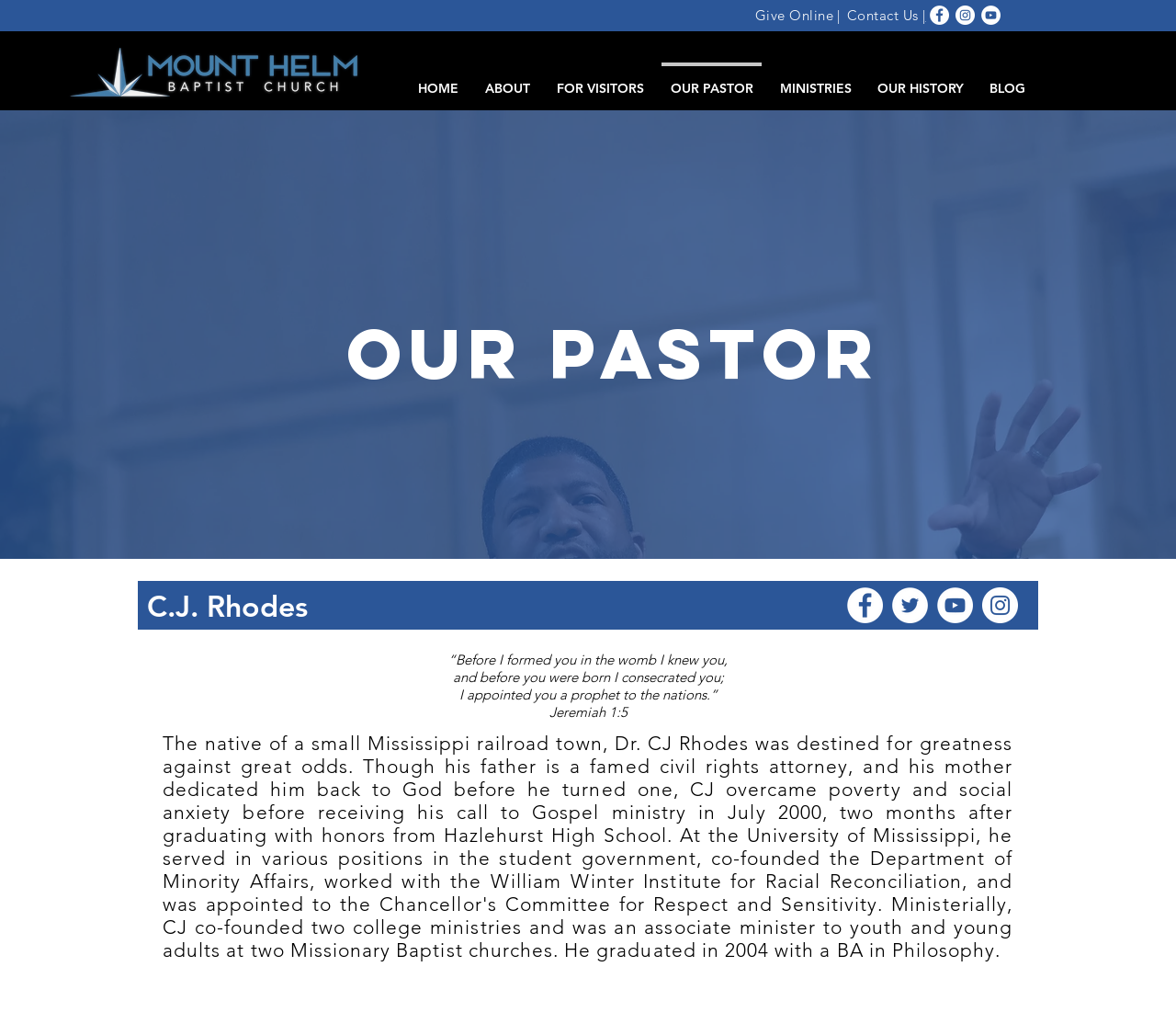What is the name of the pastor?
Please give a detailed and elaborate answer to the question.

I found the answer by looking at the heading 'OUR PASTOR' and then finding the subheading 'C.J. Rhodes' which is likely the name of the pastor.